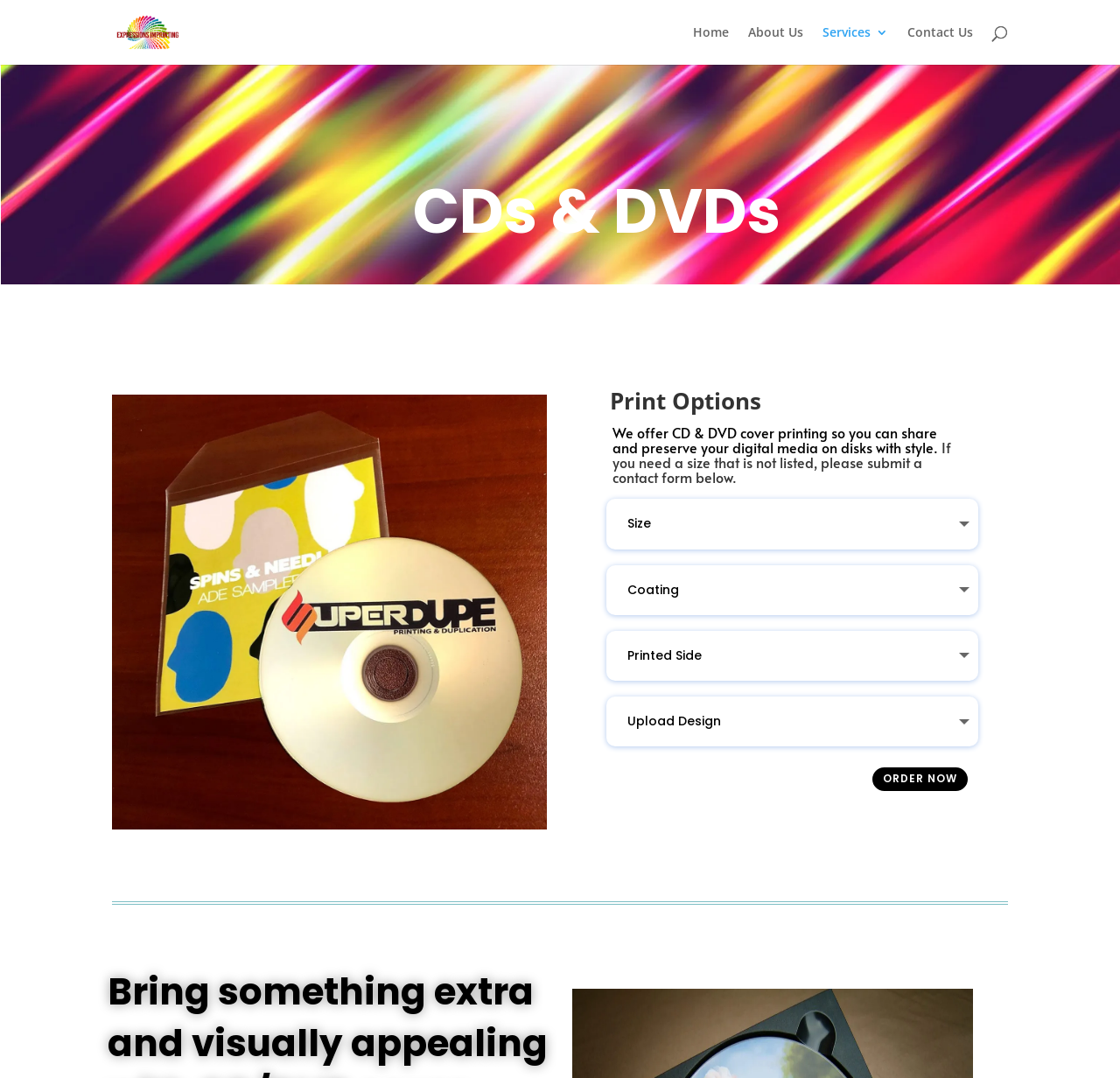Please provide a brief answer to the question using only one word or phrase: 
How many print options are available?

4